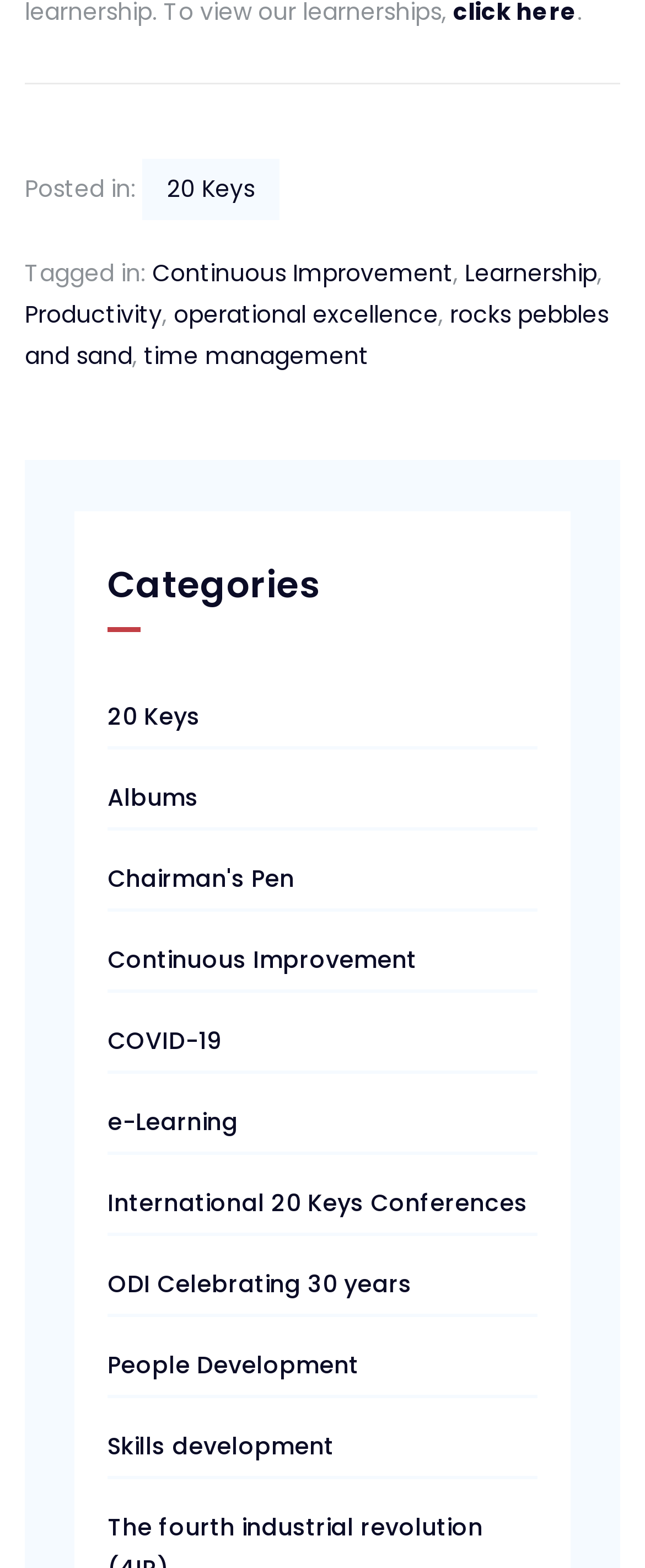What is the first category listed?
From the image, provide a succinct answer in one word or a short phrase.

20 Keys